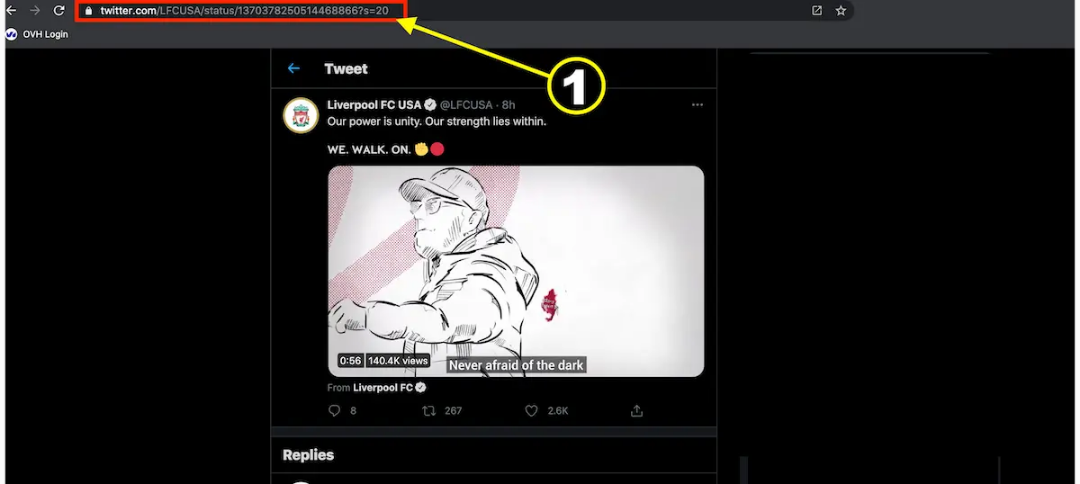From the details in the image, provide a thorough response to the question: What is the purpose of the arrow in the screenshot?

The arrow is pointing to the URL at the top of the browser window, emphasizing where to find the video's link, which is the purpose of the visual guide in the instructional context.